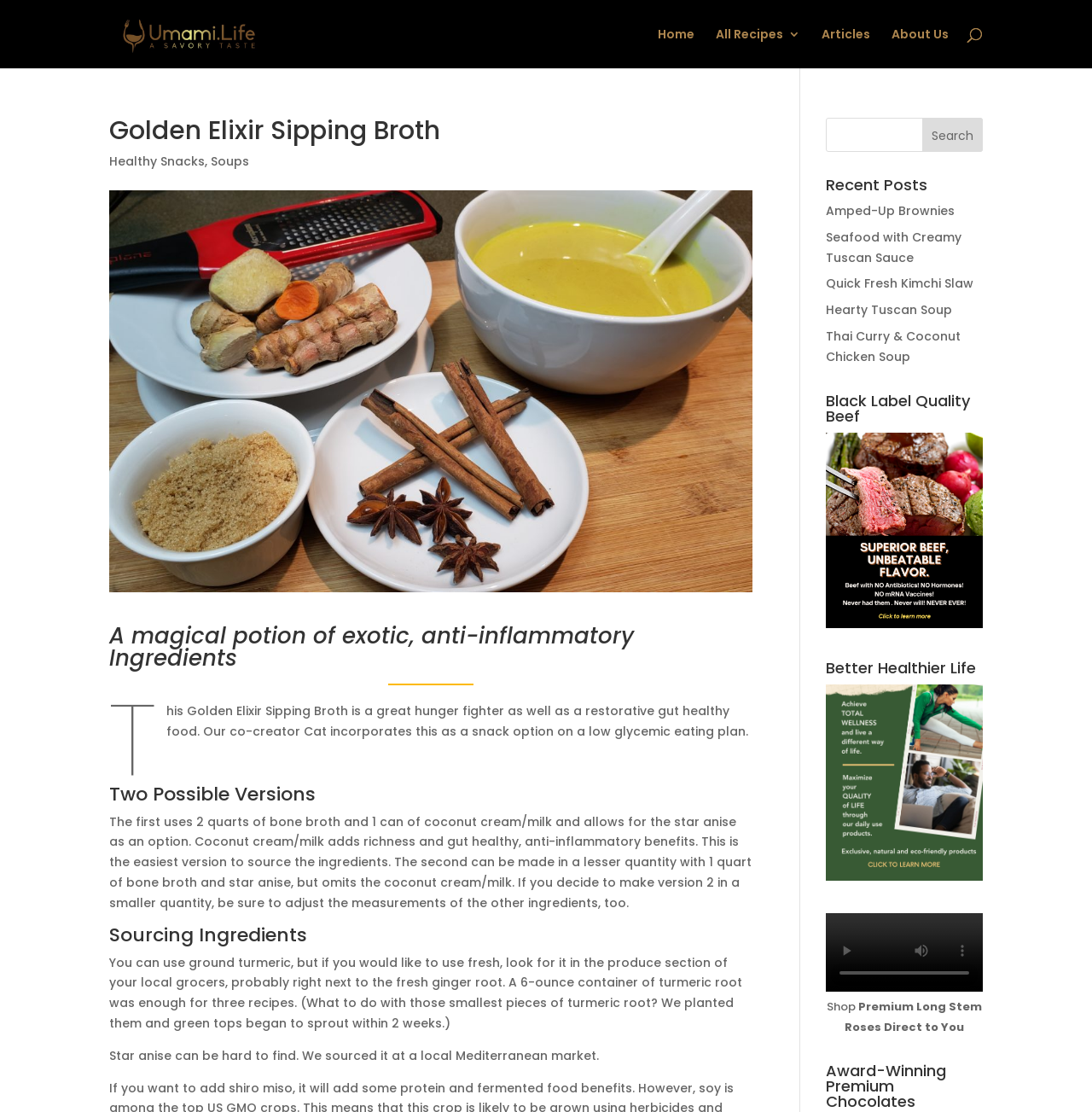Please respond in a single word or phrase: 
What is the purpose of the Golden Elixir Sipping Broth?

Healthy snacking option